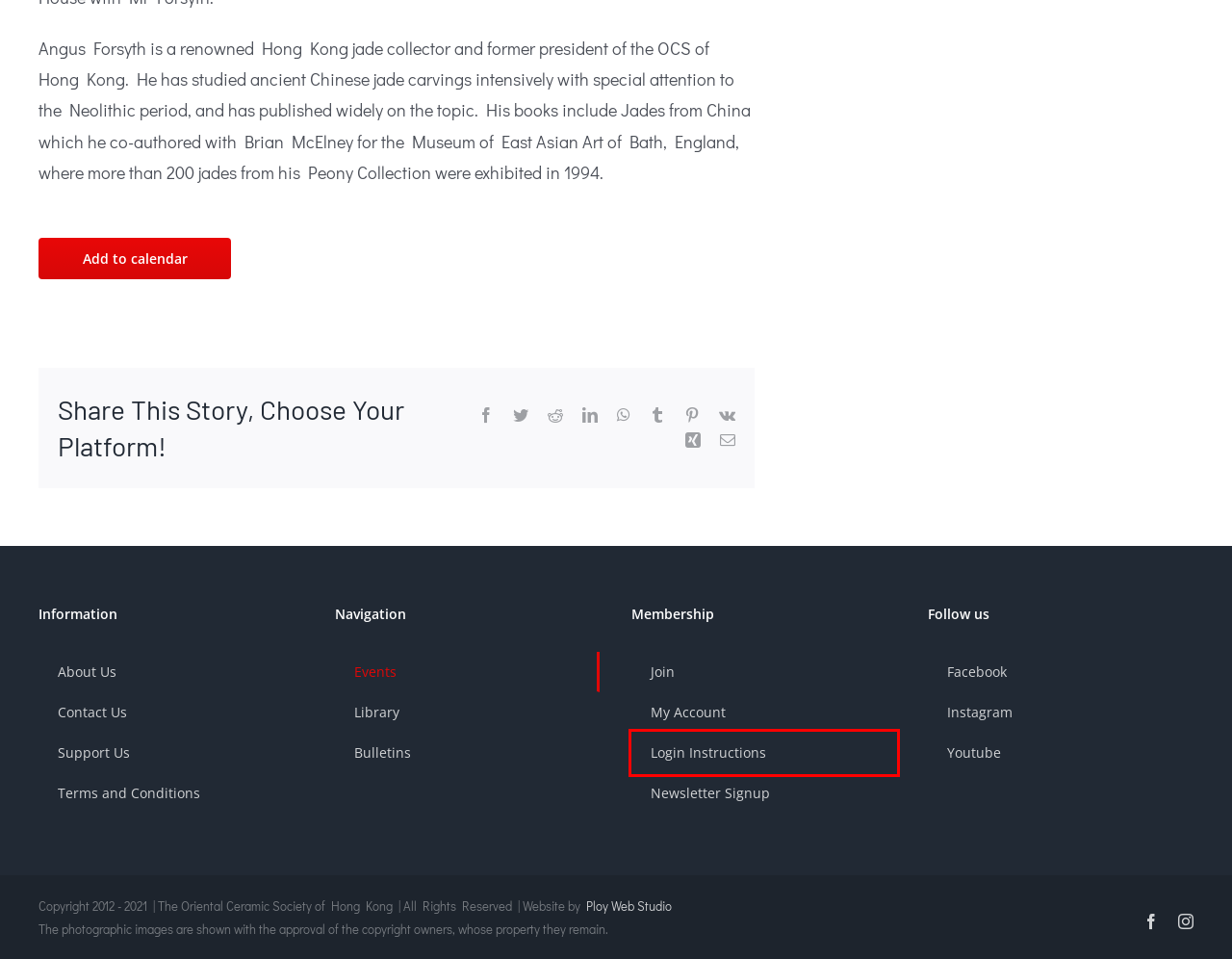You are provided with a screenshot of a webpage that includes a red rectangle bounding box. Please choose the most appropriate webpage description that matches the new webpage after clicking the element within the red bounding box. Here are the candidates:
A. Support Us - The Oriental Ceramic Society of Hong Kong
B. VK | 登录
C. Newsletter signup - The Oriental Ceramic Society of Hong Kong
D. Footer - Terms and Conditions - The Oriental Ceramic Society of Hong Kong
E. Membership - The Oriental Ceramic Society of Hong Kong
F. How to use the OCSHK website - The Oriental Ceramic Society of Hong Kong
G. The Oriental Ceramic Society of Hong Kong
H. Events from 18 May – 07 Oct 2023 – The Oriental Ceramic Society of Hong Kong

F